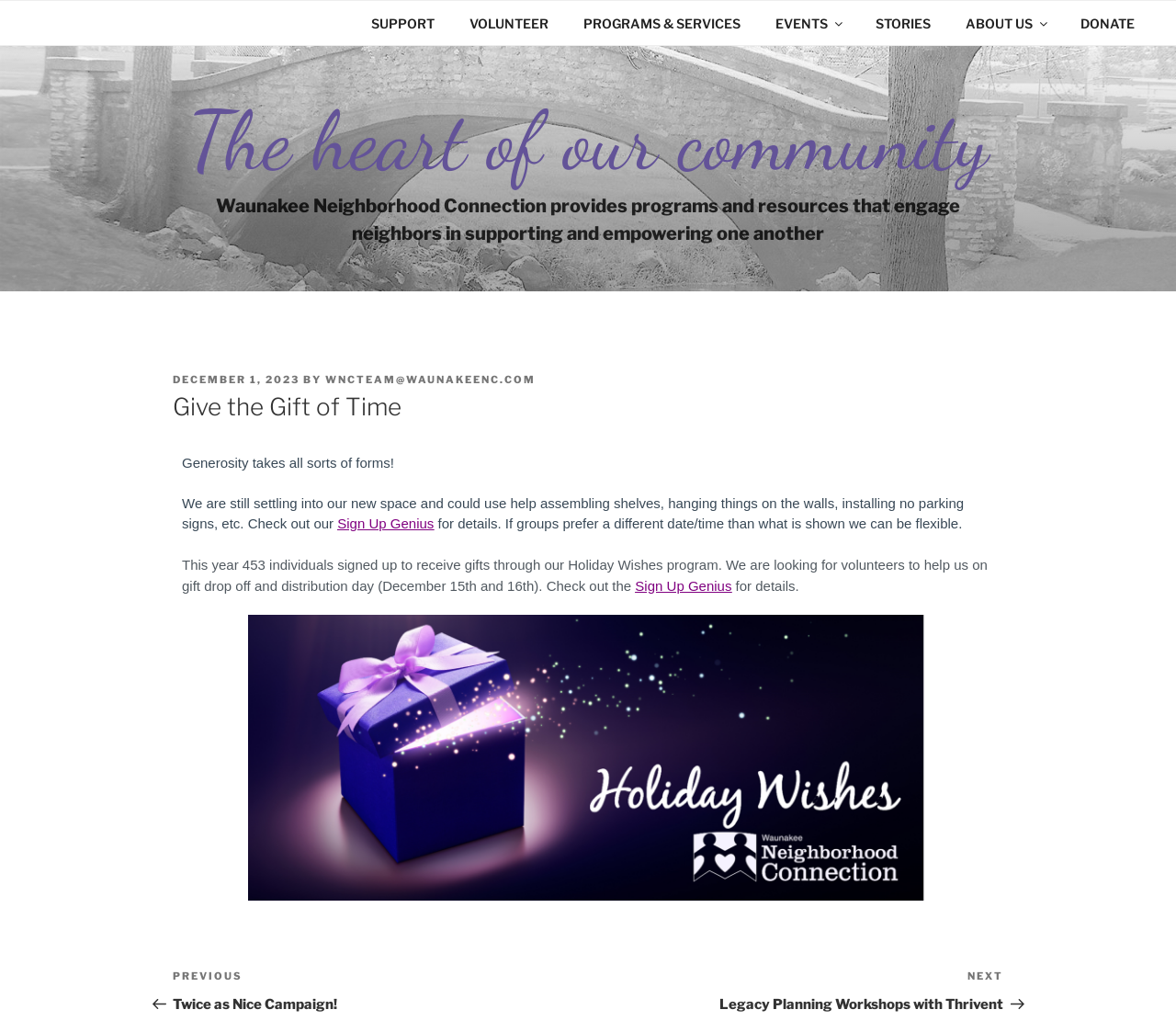Please provide a detailed answer to the question below based on the screenshot: 
What is the name of the program that engages neighbors in supporting and empowering one another?

I read the StaticText element that describes the program, which says 'Waunakee Neighborhood Connection provides programs and resources that engage neighbors in supporting and empowering one another'.